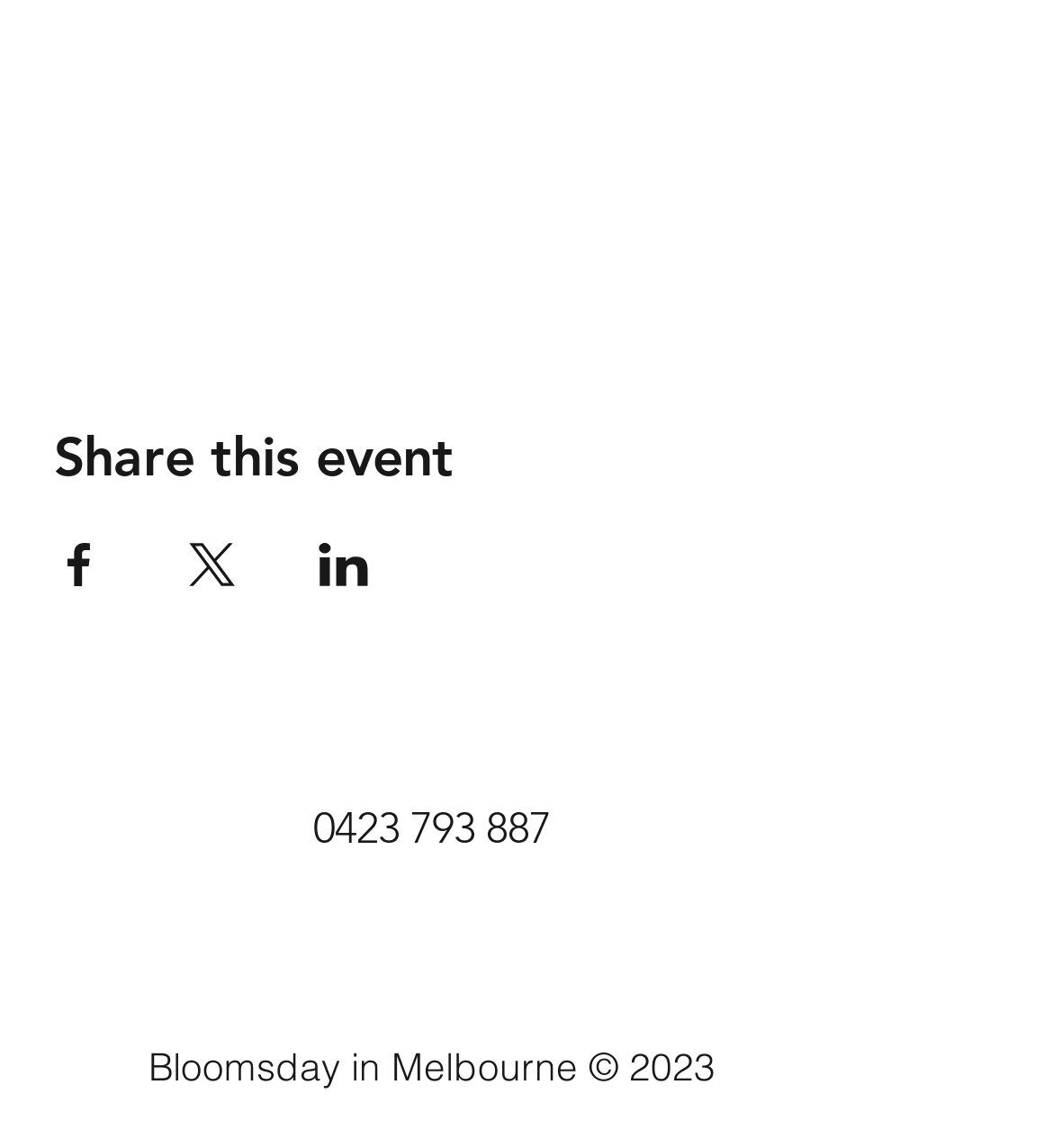Could you please study the image and provide a detailed answer to the question:
What is the last item in the Social Bar list?

I looked at the list of links under the 'Social Bar' region and found that the last item is a link labeled 'Twitter'.